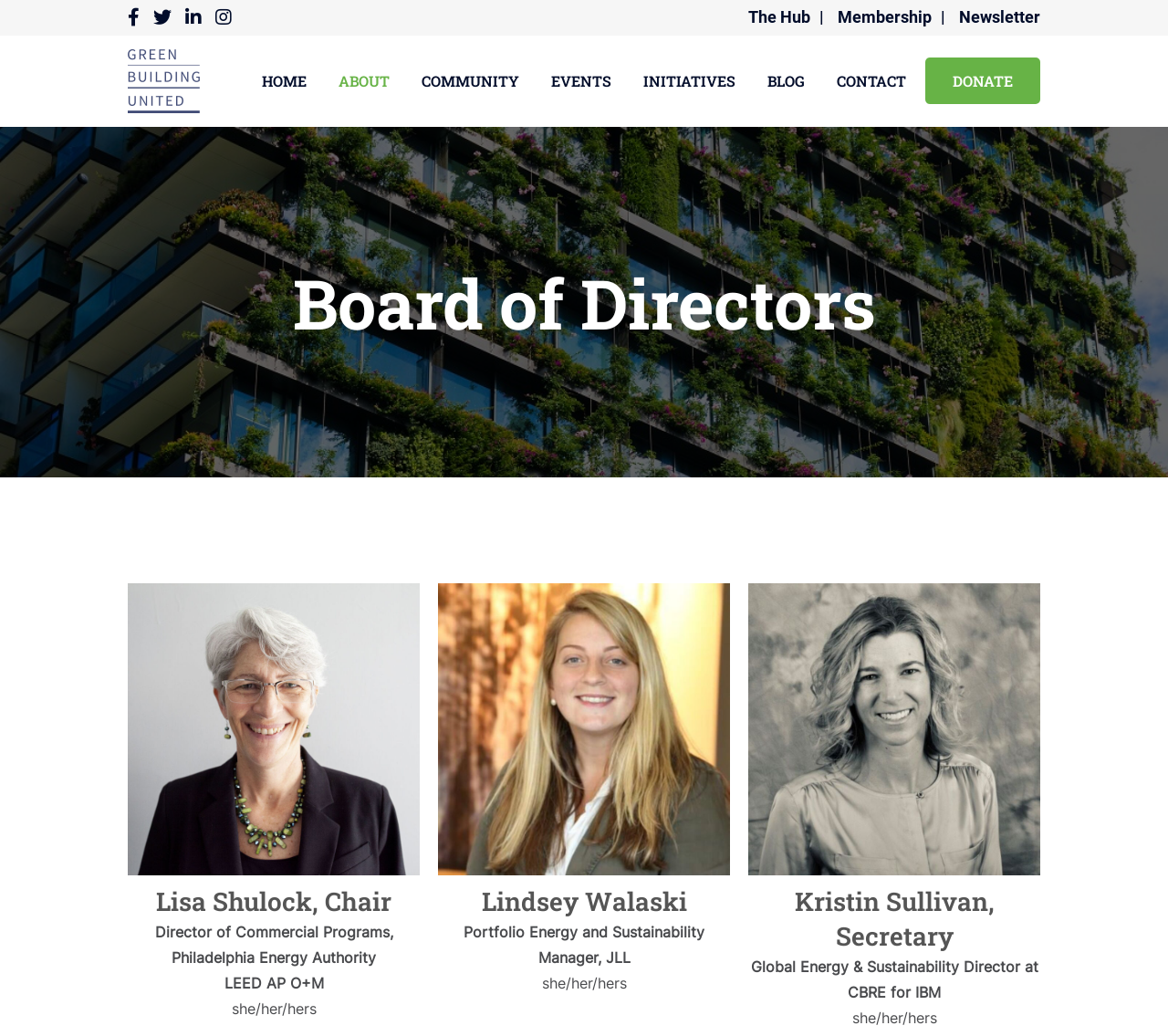Please locate and generate the primary heading on this webpage.

Board of Directors